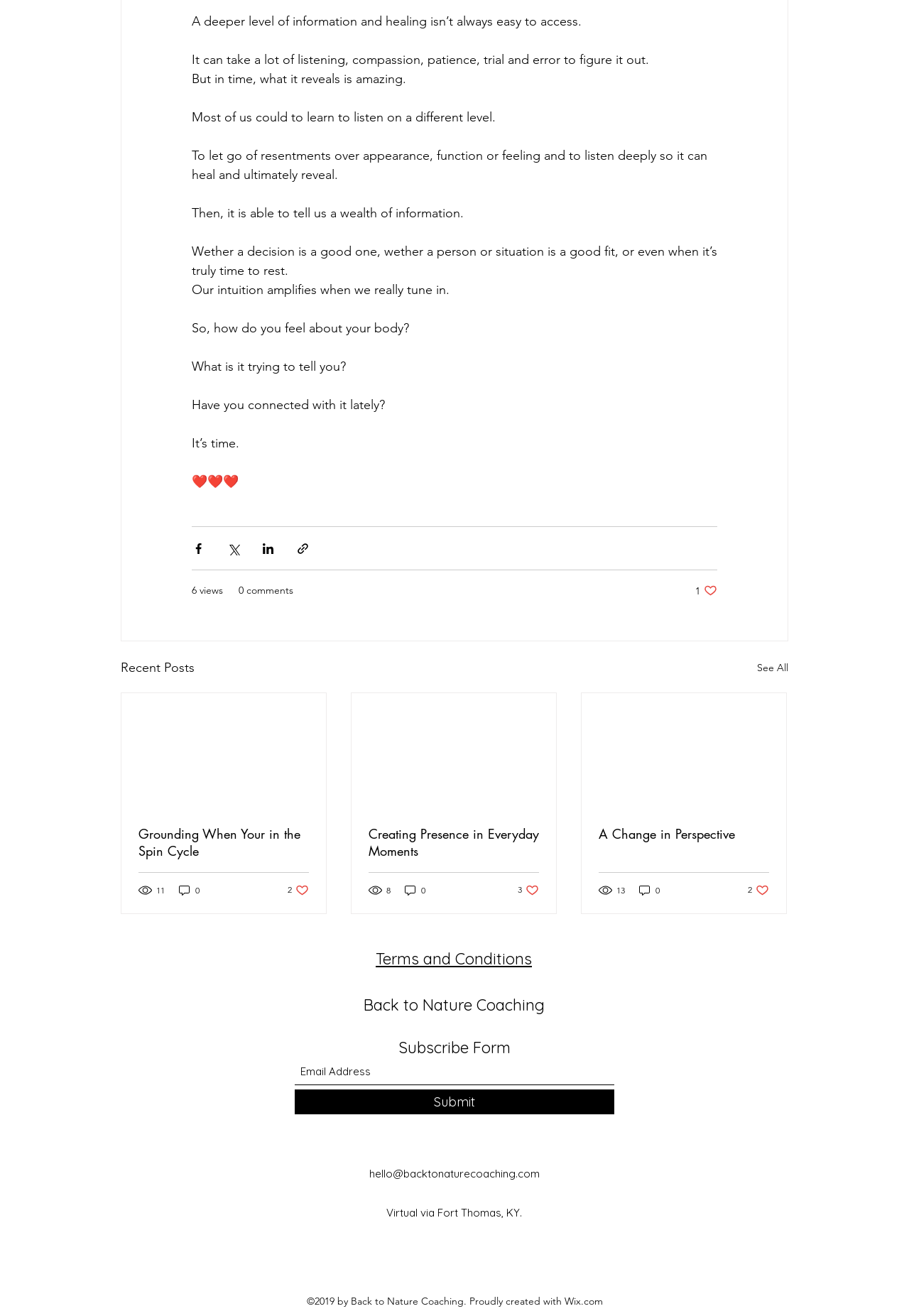Find the bounding box coordinates of the UI element according to this description: "0 comments".

[0.262, 0.443, 0.323, 0.455]